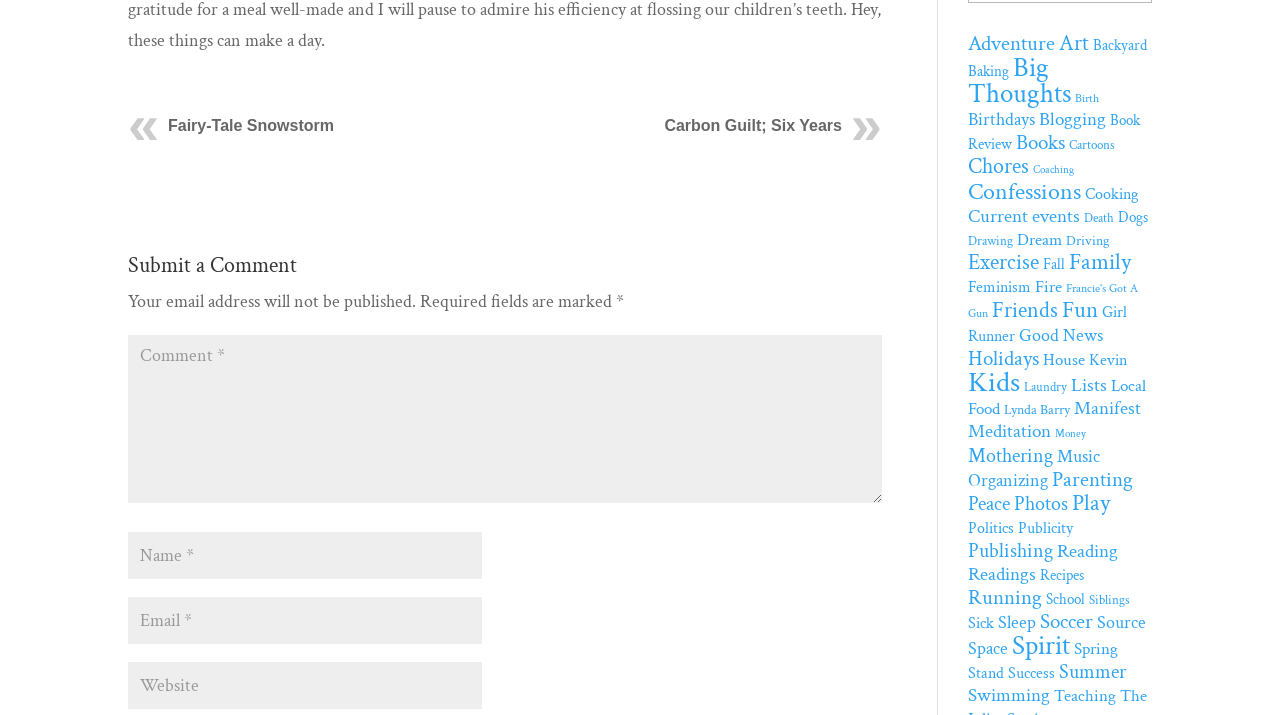Kindly determine the bounding box coordinates for the clickable area to achieve the given instruction: "Enter your name".

[0.1, 0.744, 0.377, 0.809]